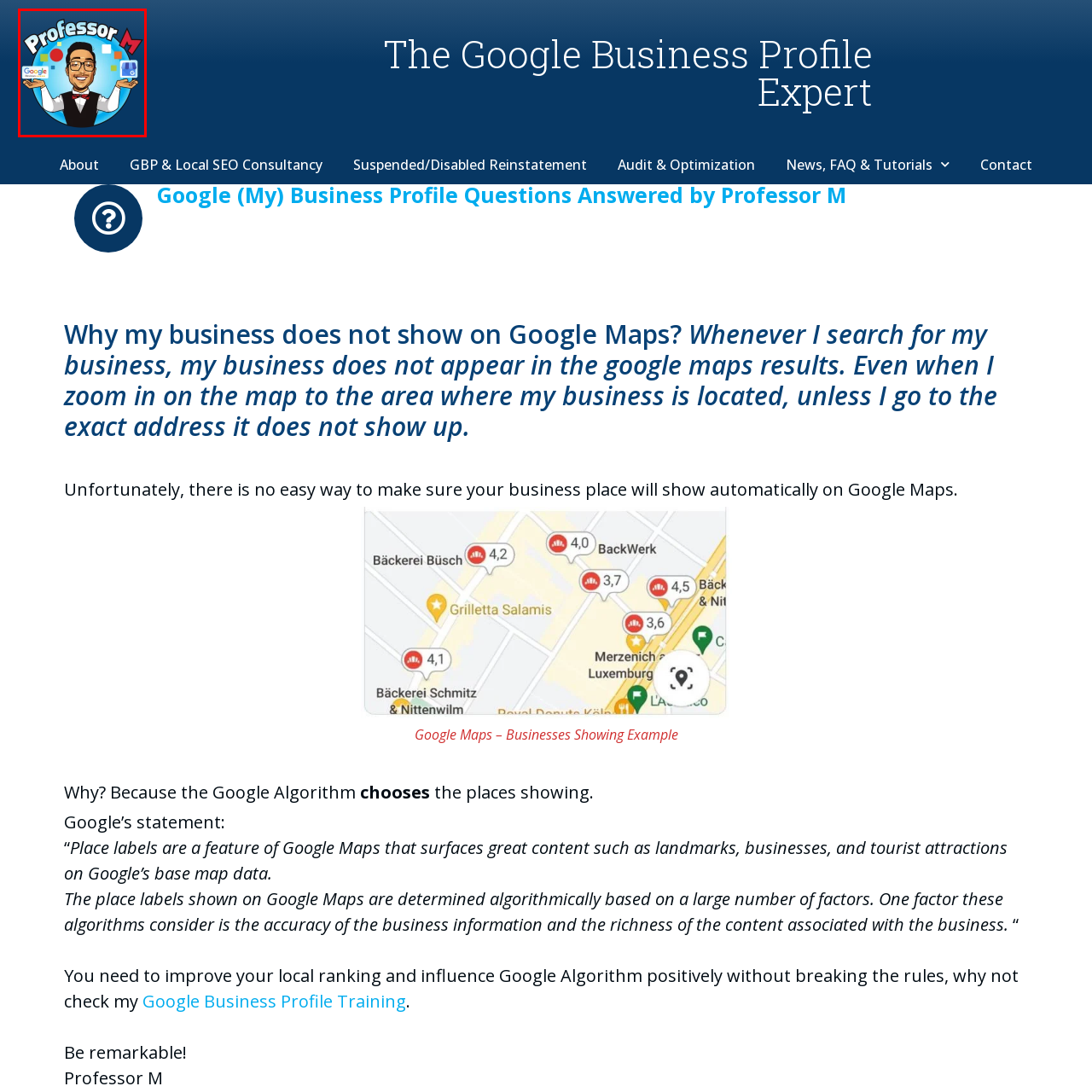Deliver a detailed account of the image that lies within the red box.

The image features a cartoon-style illustration of "Professor M," a character representing expertise in Google Business Profiles. He is depicted with a joyful expression, wearing a tuxedo with a bow tie and eyeglasses. Professor M is balanced with Google logos in each hand, symbolizing his role as a guide for businesses navigating Google Maps and online visibility. The bright blue background enhances his vibrant presentation, making him the focal point of the design. This image serves as a logo for his brand, emphasizing his role as an expert in helping businesses improve their local search presence and visibility on Google.